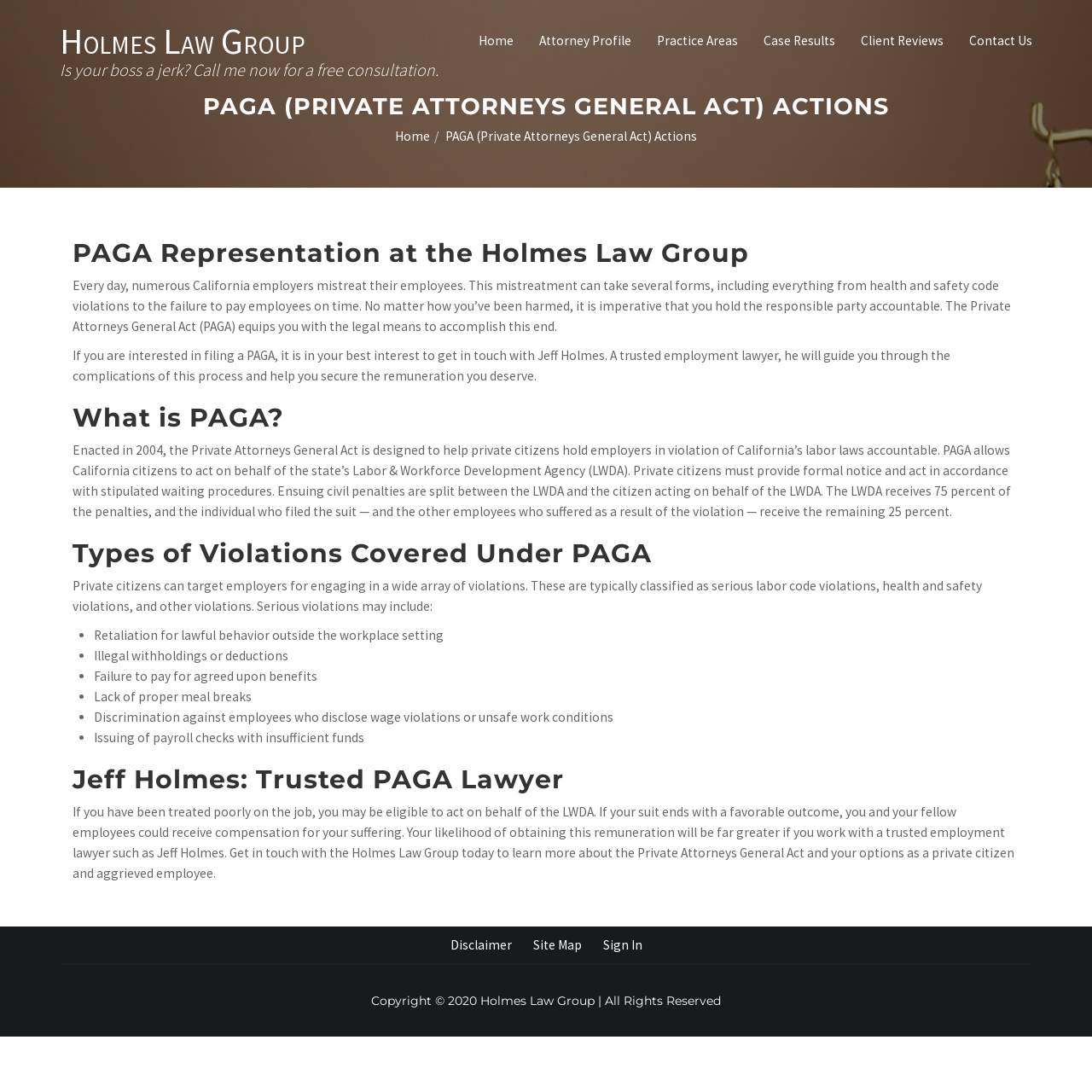What percentage of penalties goes to the LWDA?
Please analyze the image and answer the question with as much detail as possible.

The webpage states that ensuing civil penalties are split between the LWDA and the citizen acting on behalf of the LWDA, with the LWDA receiving 75 percent of the penalties and the individual who filed the suit receiving the remaining 25 percent.